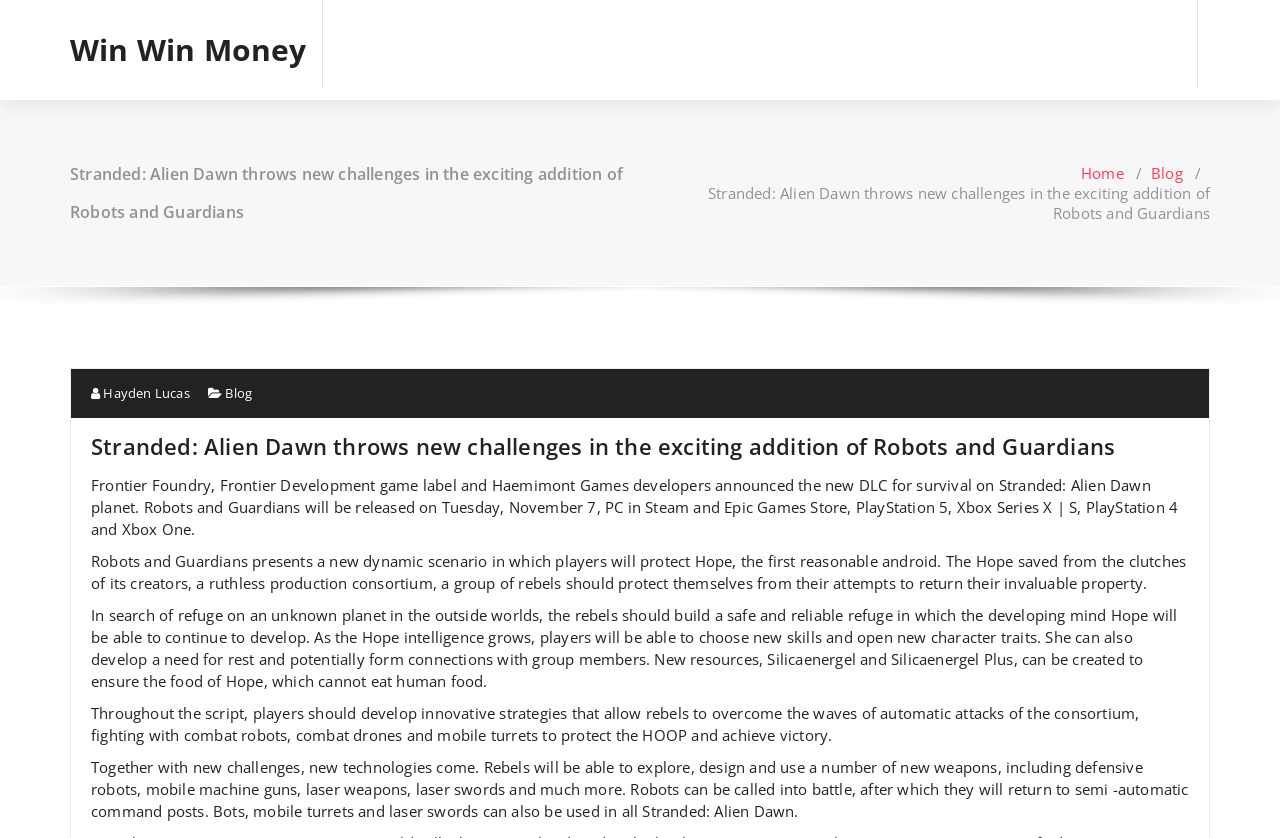Extract the bounding box coordinates of the UI element described by: "Blog". The coordinates should include four float numbers ranging from 0 to 1, e.g., [left, top, right, bottom].

[0.899, 0.195, 0.924, 0.218]